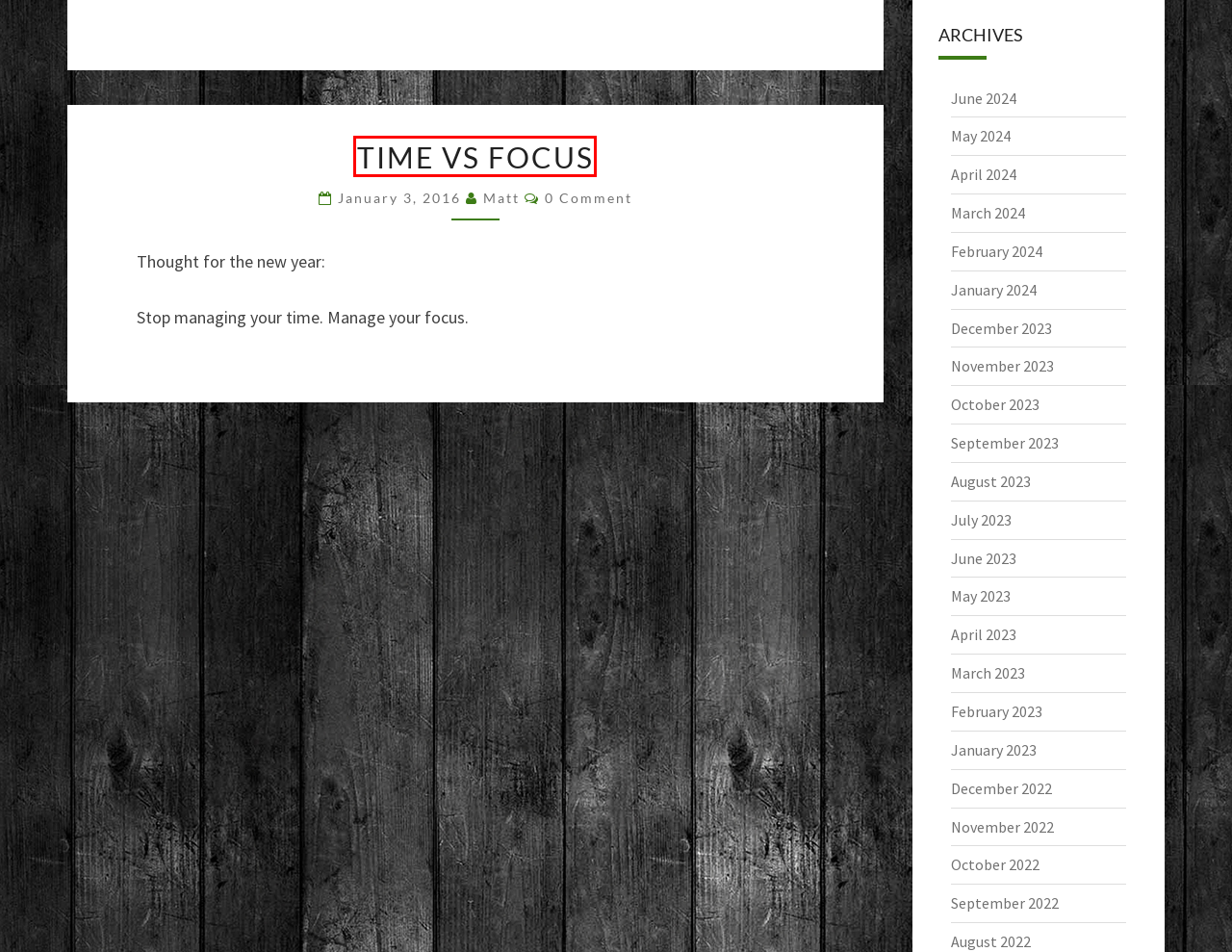Examine the screenshot of a webpage with a red bounding box around a UI element. Select the most accurate webpage description that corresponds to the new page after clicking the highlighted element. Here are the choices:
A. August 2023 – Matt's Homepage
B. February 2023 – Matt's Homepage
C. Time vs Focus – Matt's Homepage
D. September 2023 – Matt's Homepage
E. November 2022 – Matt's Homepage
F. December 2022 – Matt's Homepage
G. August 2022 – Matt's Homepage
H. March 2023 – Matt's Homepage

C